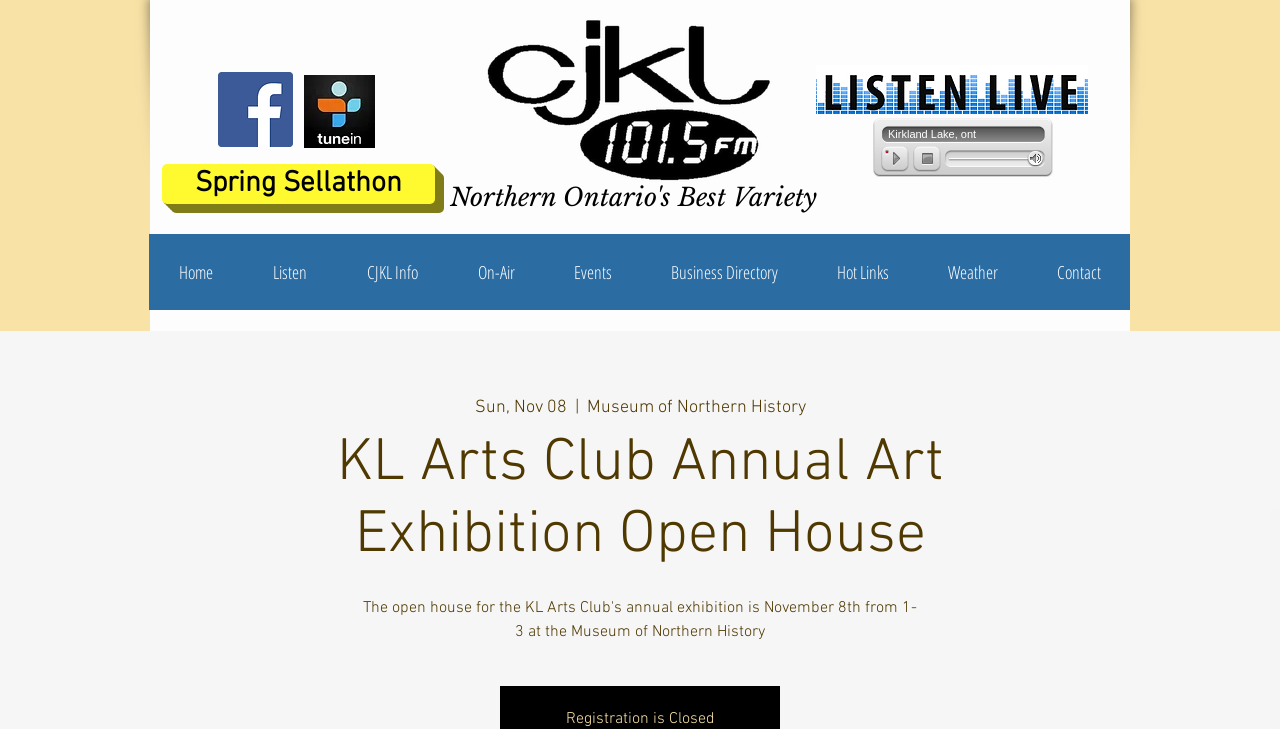Respond to the following question using a concise word or phrase: 
What type of content is embedded?

listen live waves